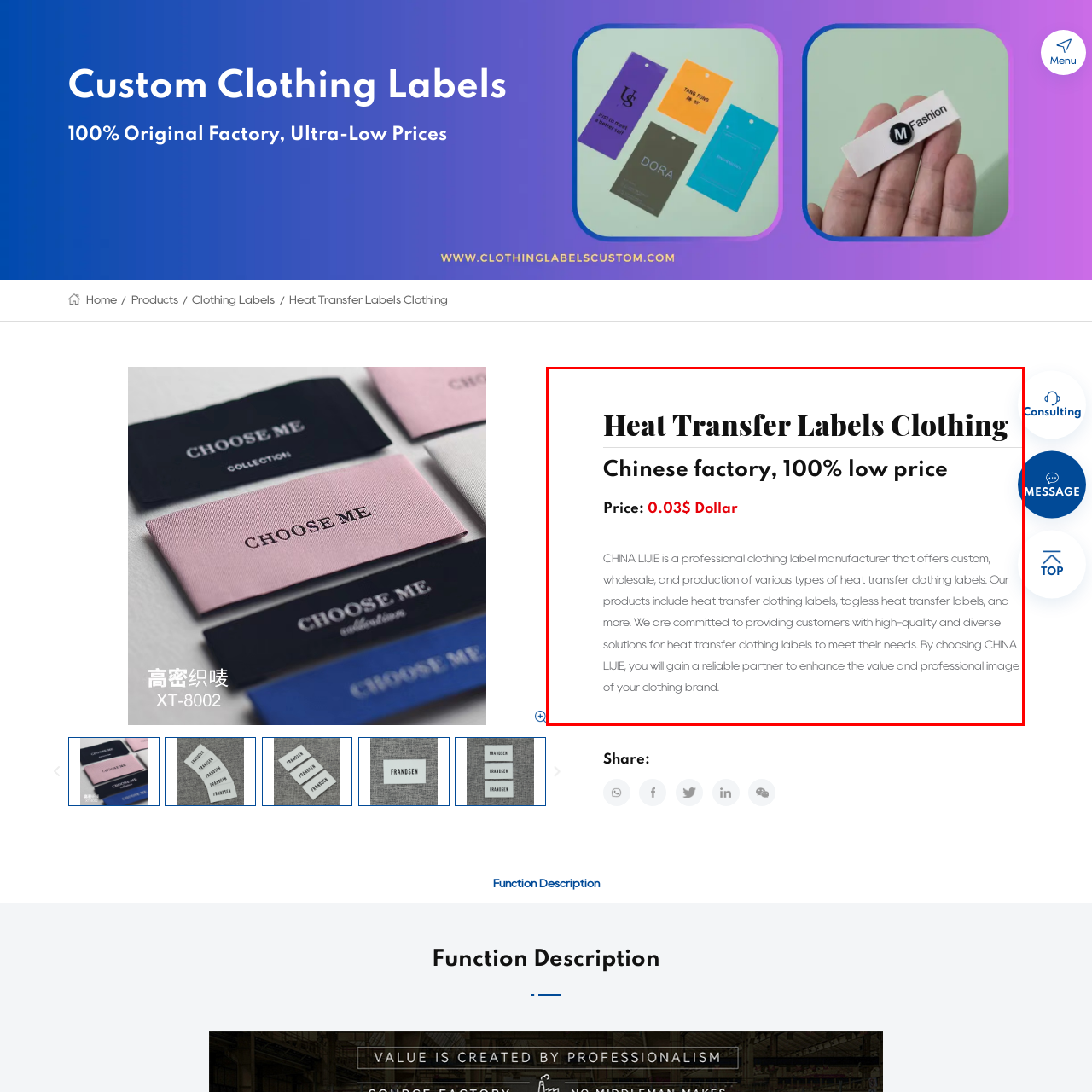Focus on the section within the red boundary and provide a detailed description.

The image prominently displays a promotional section for "Heat Transfer Labels Clothing," highlighting a competitive pricing offer from CHINA LIJIE, a professional clothing label manufacturer. The text emphasizes the factory's commitment to providing high-quality, custom solutions for various types of heat transfer labels, including tagless options, at an extremely low price of just $0.03 per label. This promotional material underscores the manufacturer's expertise and dedication to enhancing the professional image of clothing brands through diverse labeling solutions, catering to wholesale and custom production needs.